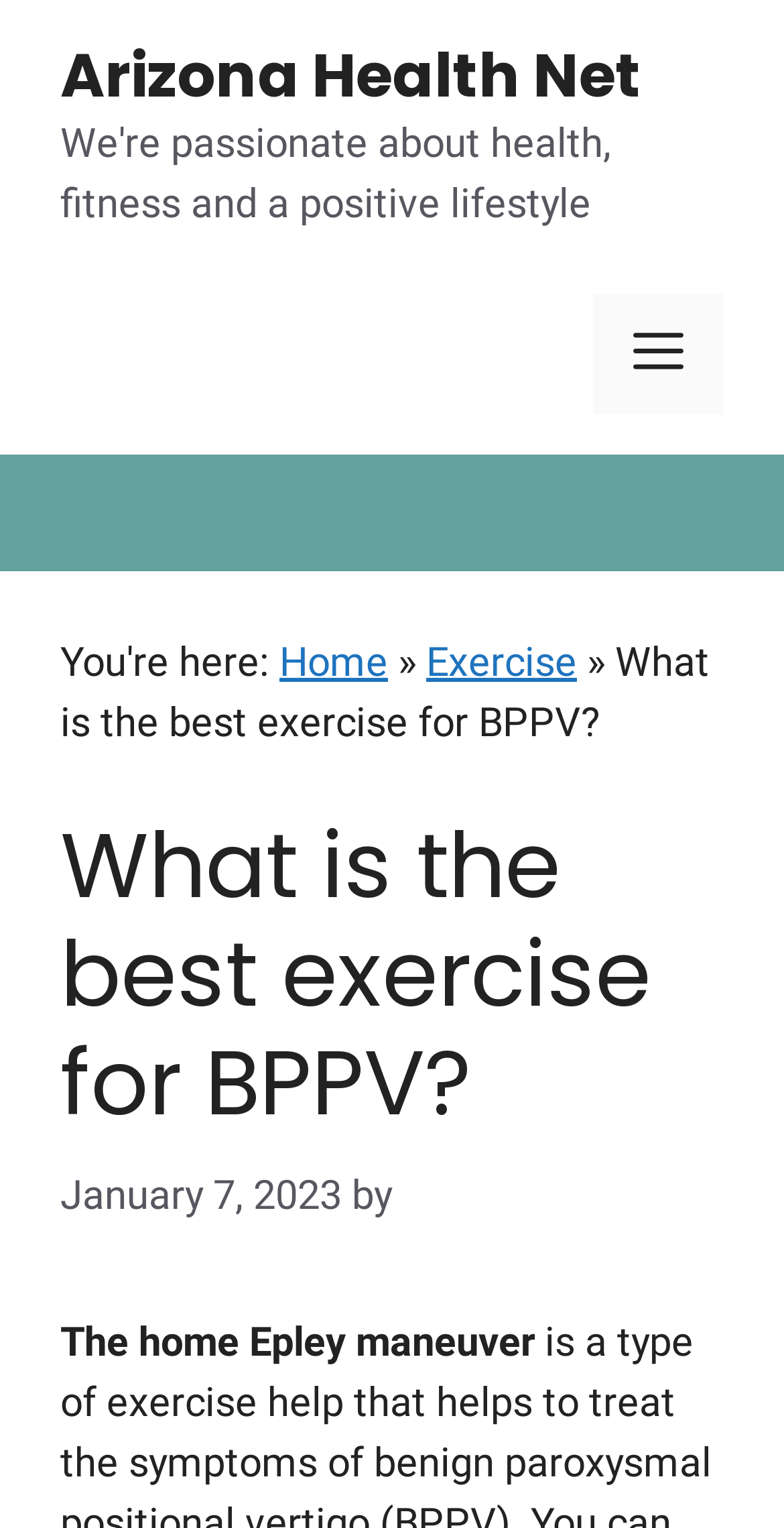Is the page about a specific type of vertigo?
Give a single word or phrase answer based on the content of the image.

Yes